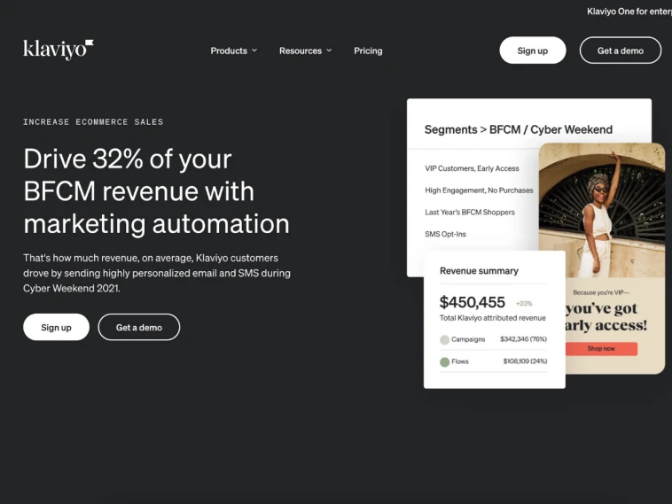Provide a brief response to the question using a single word or phrase: 
What are the calls to action on the left side of the page?

Sign up and Get a demo